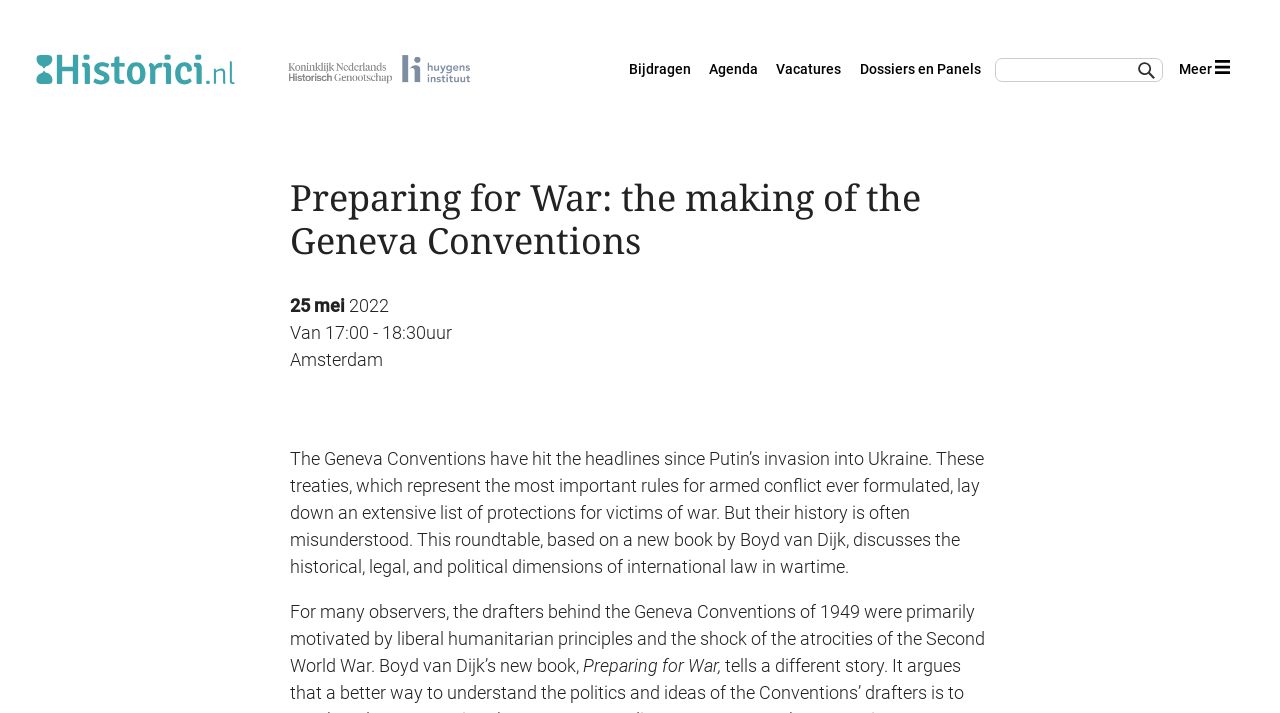Locate the UI element described as follows: "alt="KNHG"". Return the bounding box coordinates as four float numbers between 0 and 1 in the order [left, top, right, bottom].

[0.223, 0.102, 0.309, 0.132]